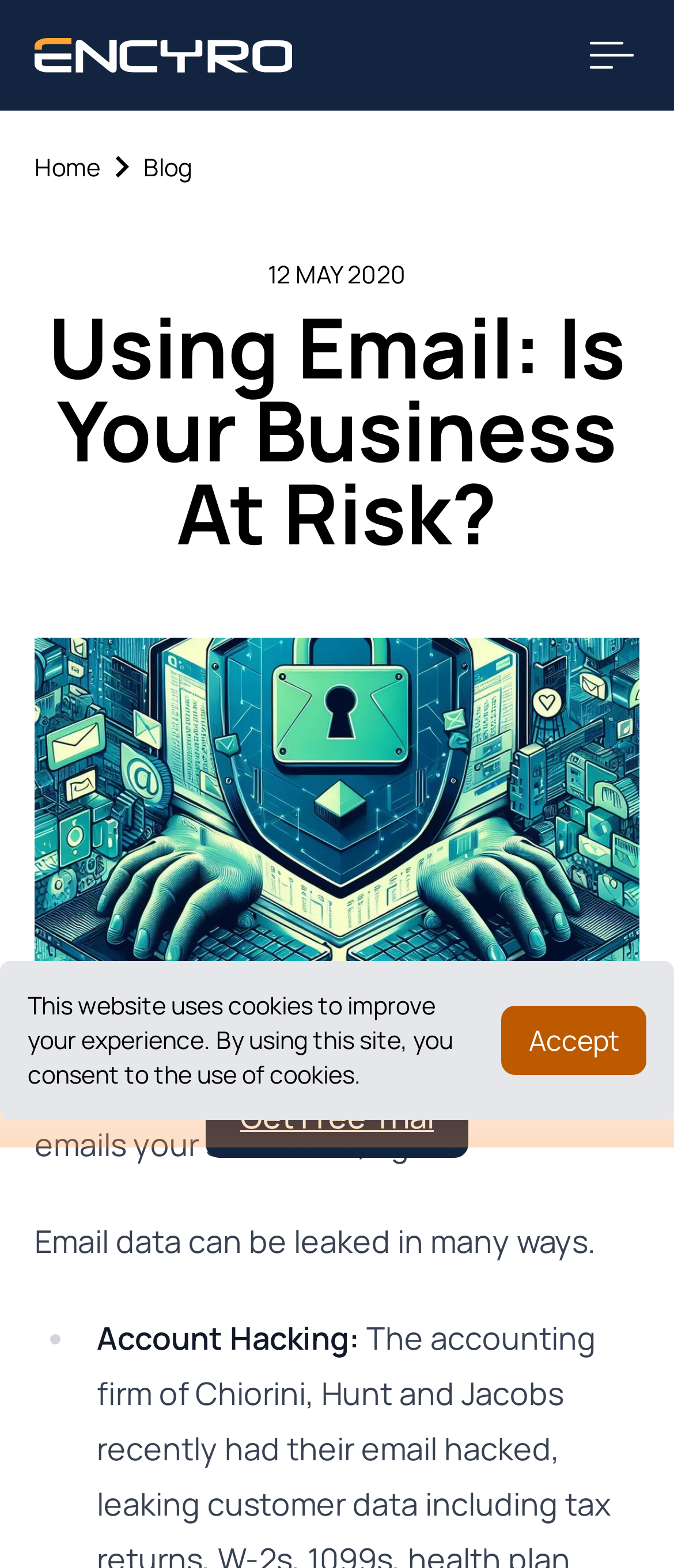Reply to the question with a brief word or phrase: What is the purpose of the 'Get Free Trial' button?

To get a free trial